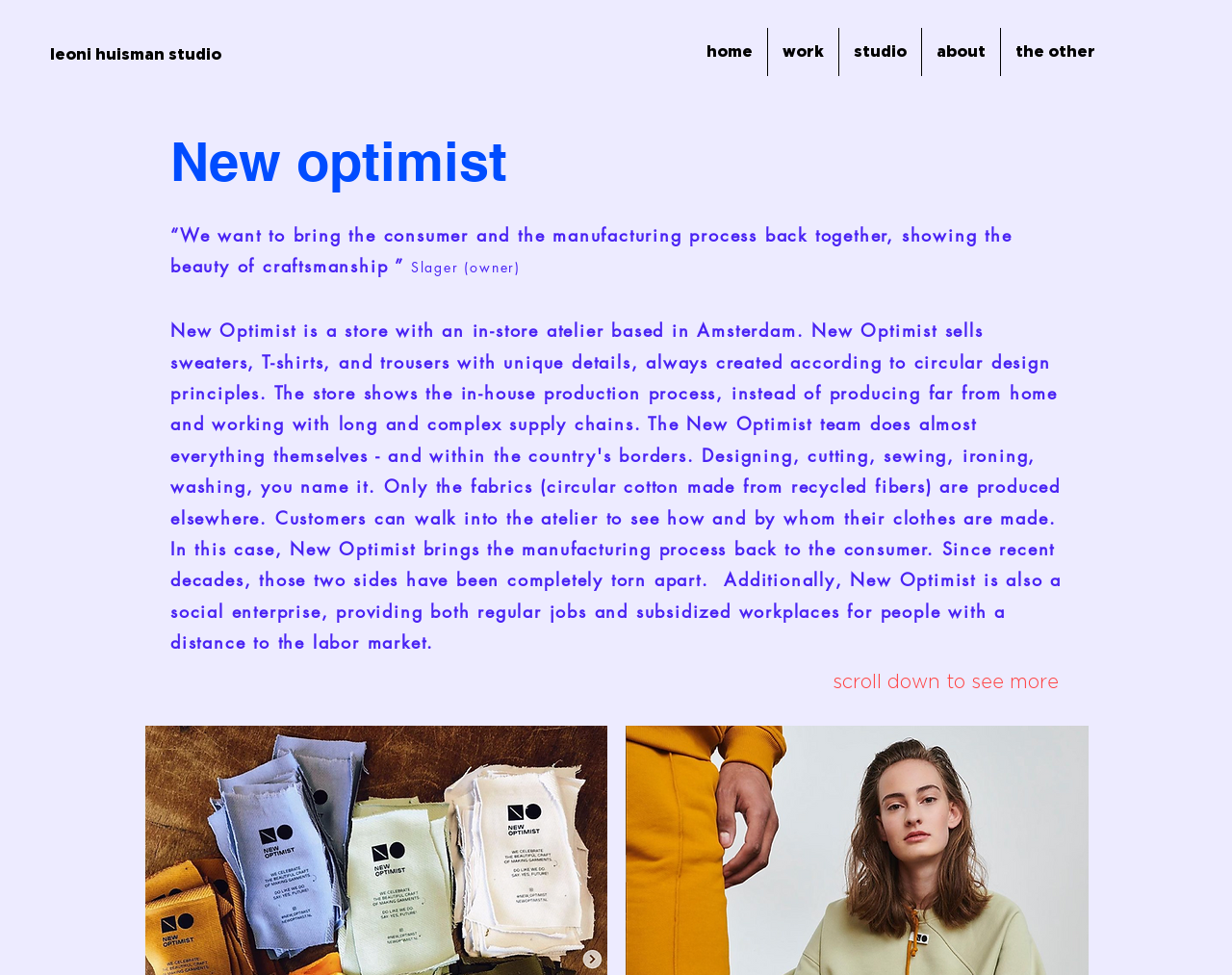Give a concise answer using only one word or phrase for this question:
What is the instruction at the bottom of the page?

Scroll down to see more